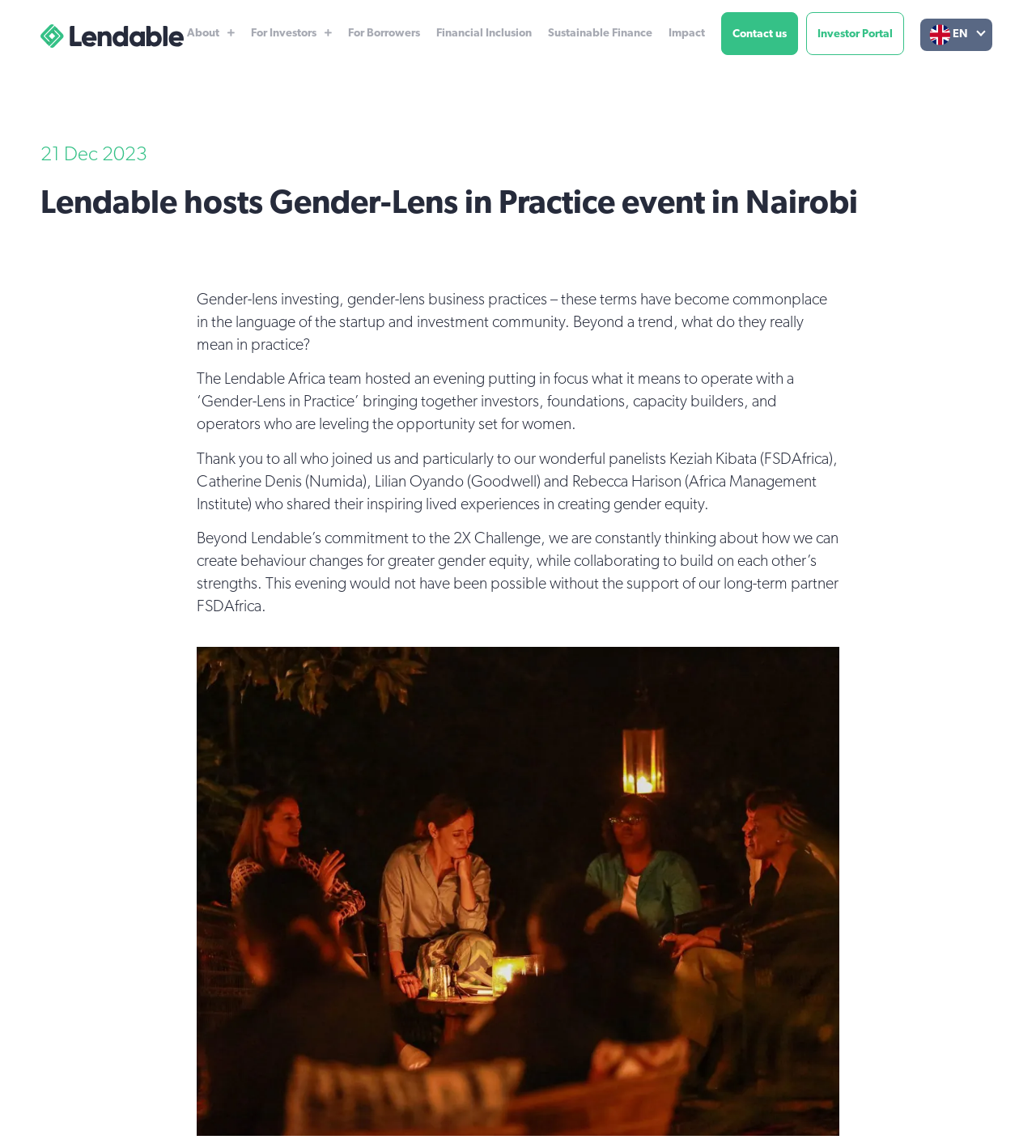What is the date of the event mentioned?
Carefully analyze the image and provide a thorough answer to the question.

The date of the event mentioned can be found in the time element at the top of the webpage, which displays '21 Dec 2023'.